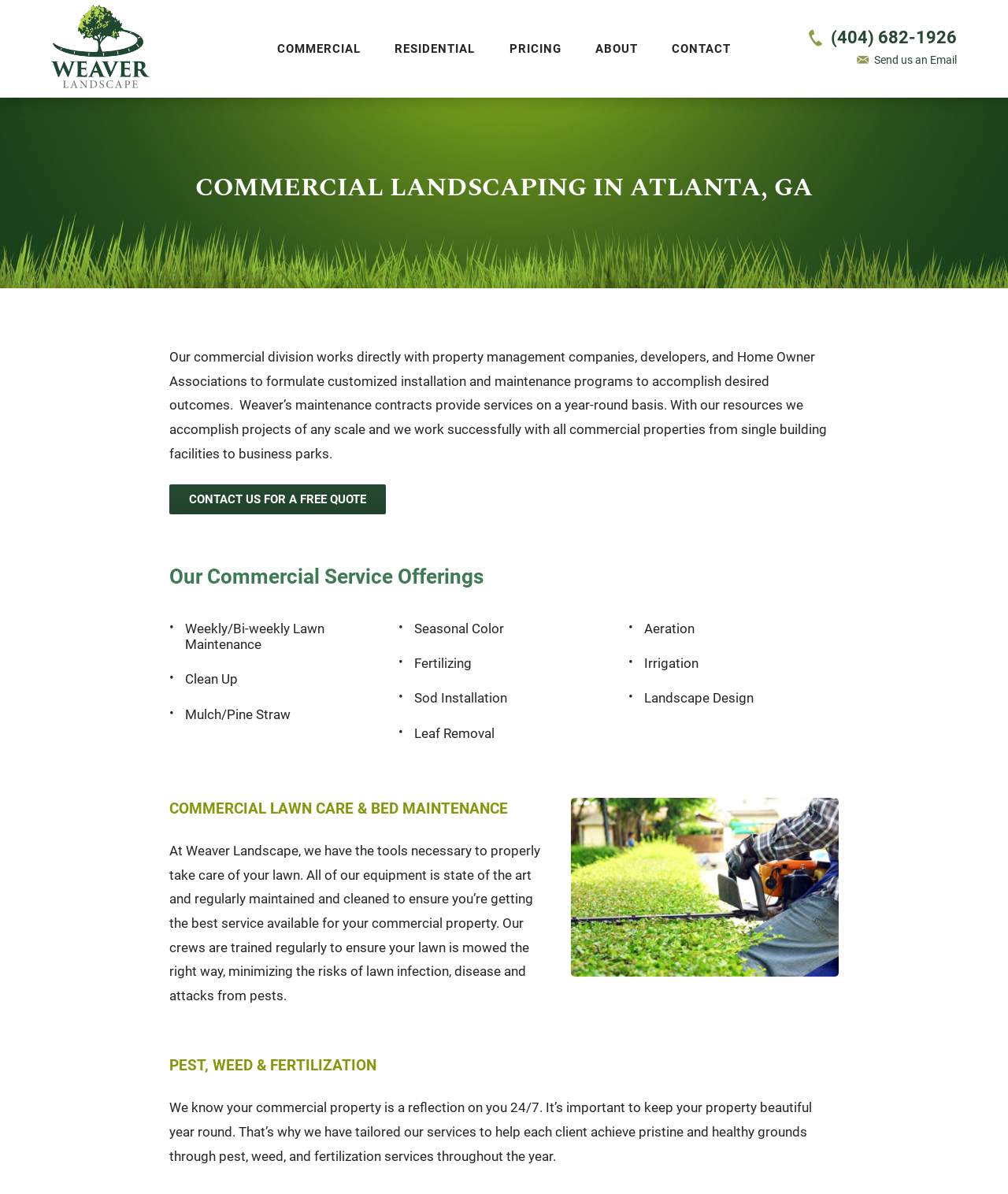Specify the bounding box coordinates of the area to click in order to execute this command: 'Click the CONTACT link'. The coordinates should consist of four float numbers ranging from 0 to 1, and should be formatted as [left, top, right, bottom].

[0.657, 0.026, 0.734, 0.055]